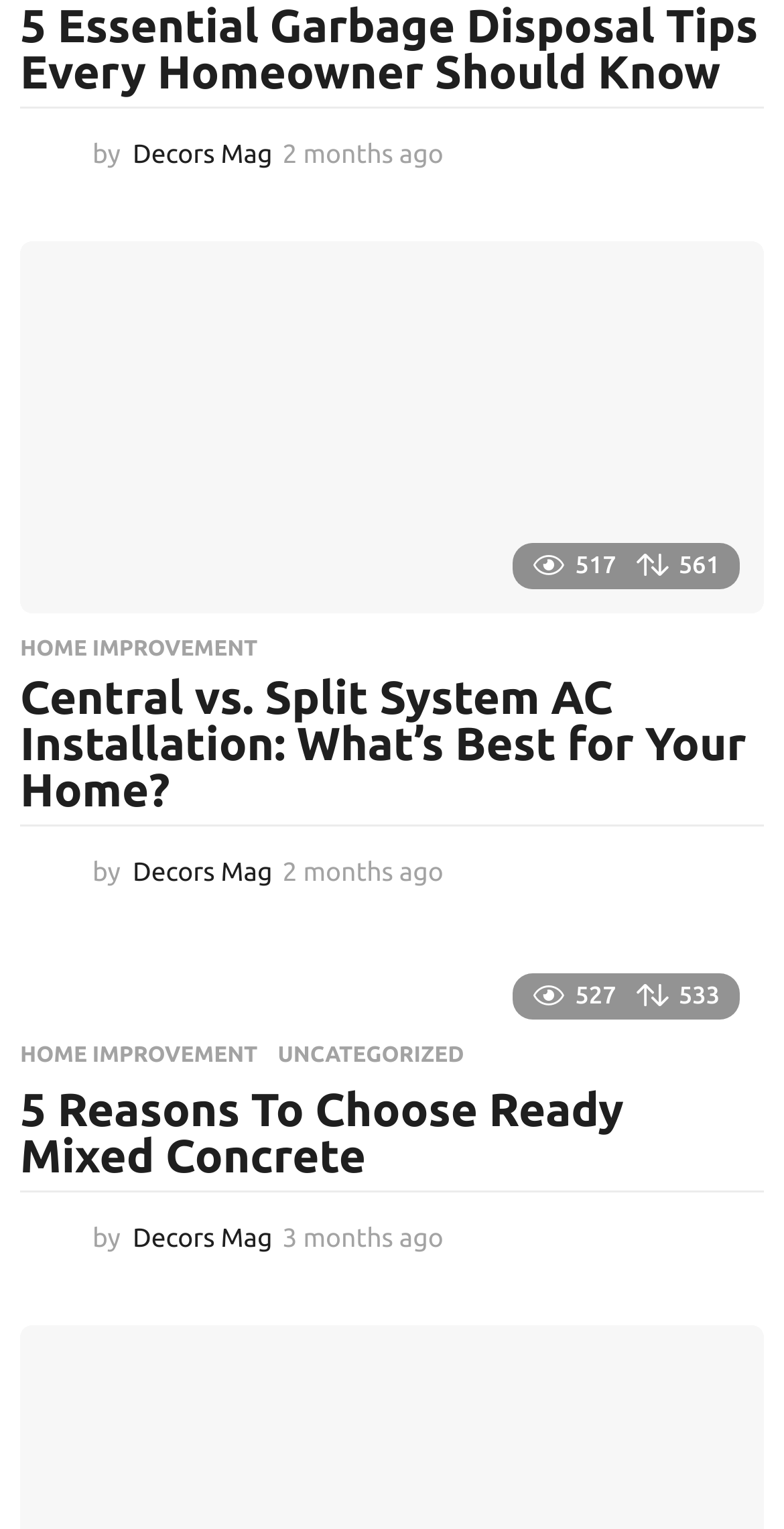How many articles are on this webpage? Please answer the question using a single word or phrase based on the image.

3